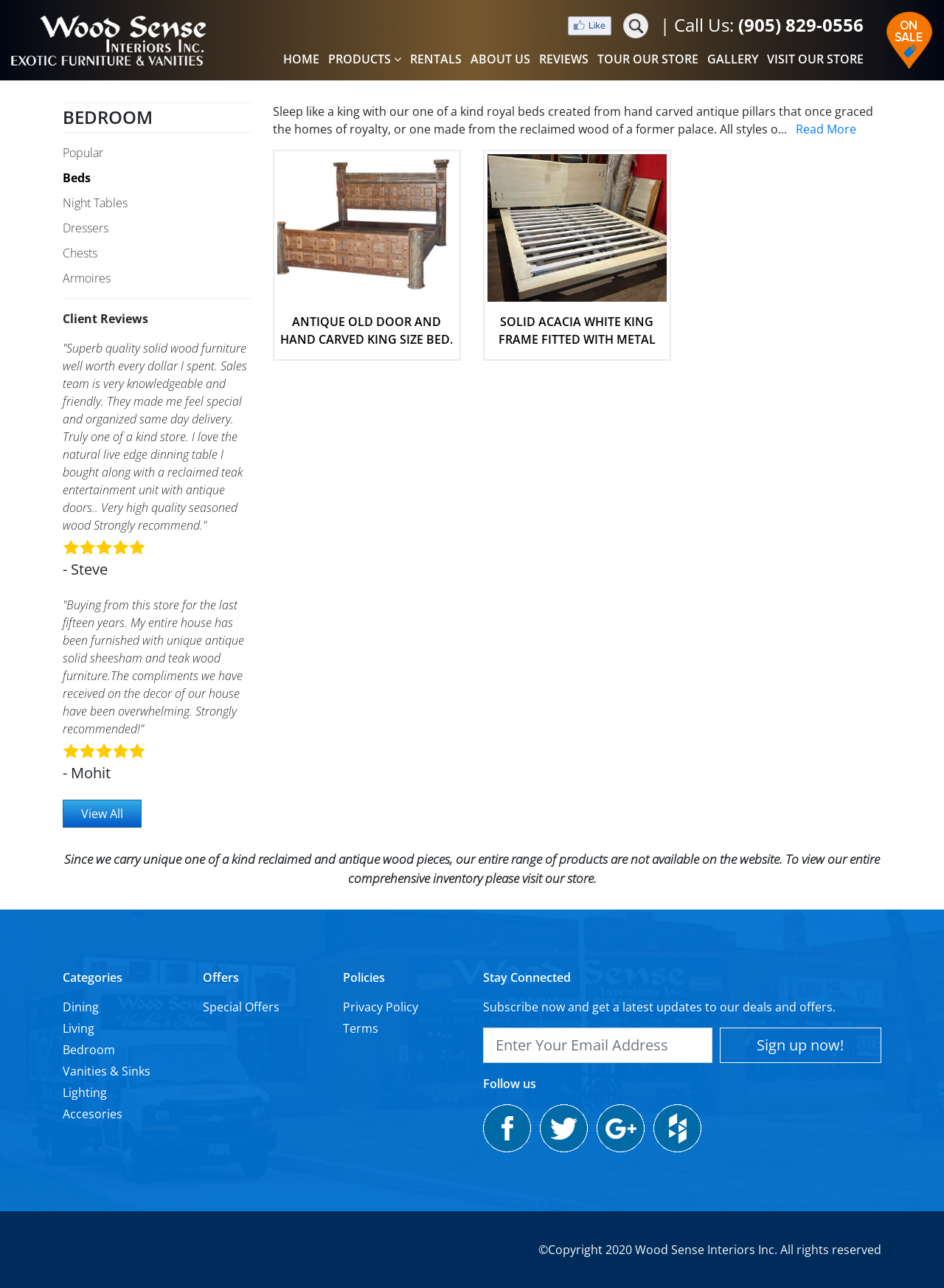Please answer the following question using a single word or phrase: 
What type of furniture is the website primarily selling?

Solid wood beds